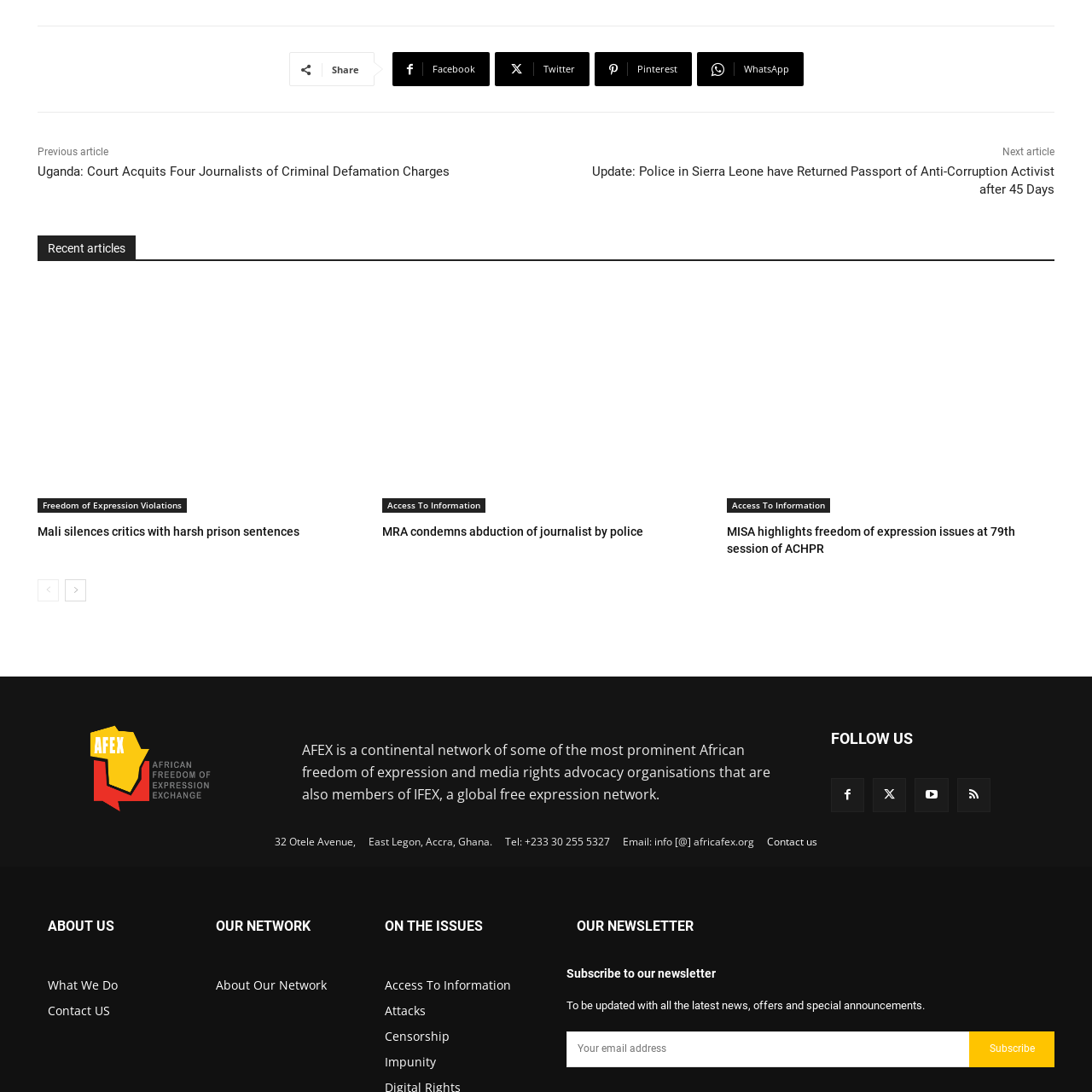For the following element description, predict the bounding box coordinates in the format (top-left x, top-left y, bottom-right x, bottom-right y). All values should be floating point numbers between 0 and 1. Description: Contact us

[0.702, 0.762, 0.748, 0.775]